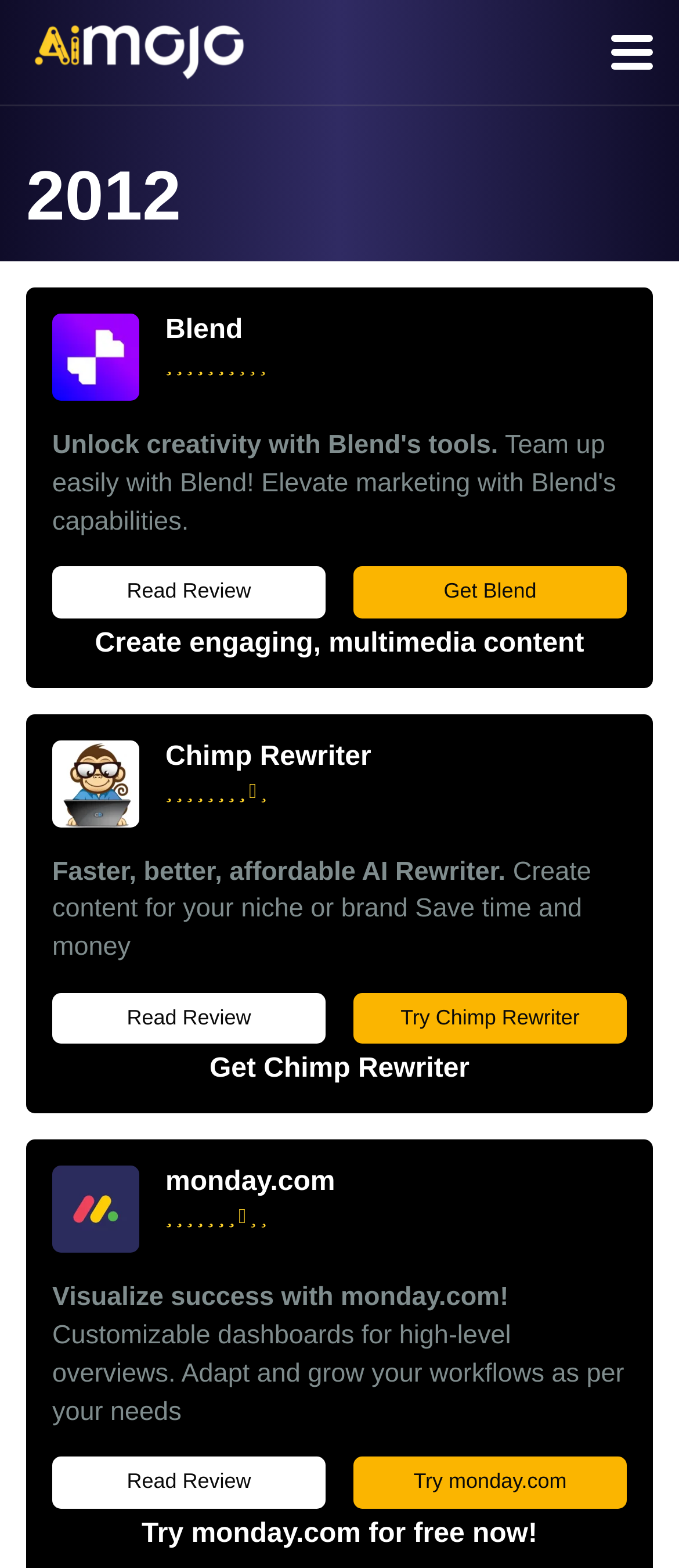Please specify the bounding box coordinates in the format (top-left x, top-left y, bottom-right x, bottom-right y), with values ranging from 0 to 1. Identify the bounding box for the UI component described as follows: Try Chimp Rewriter

[0.521, 0.633, 0.923, 0.666]